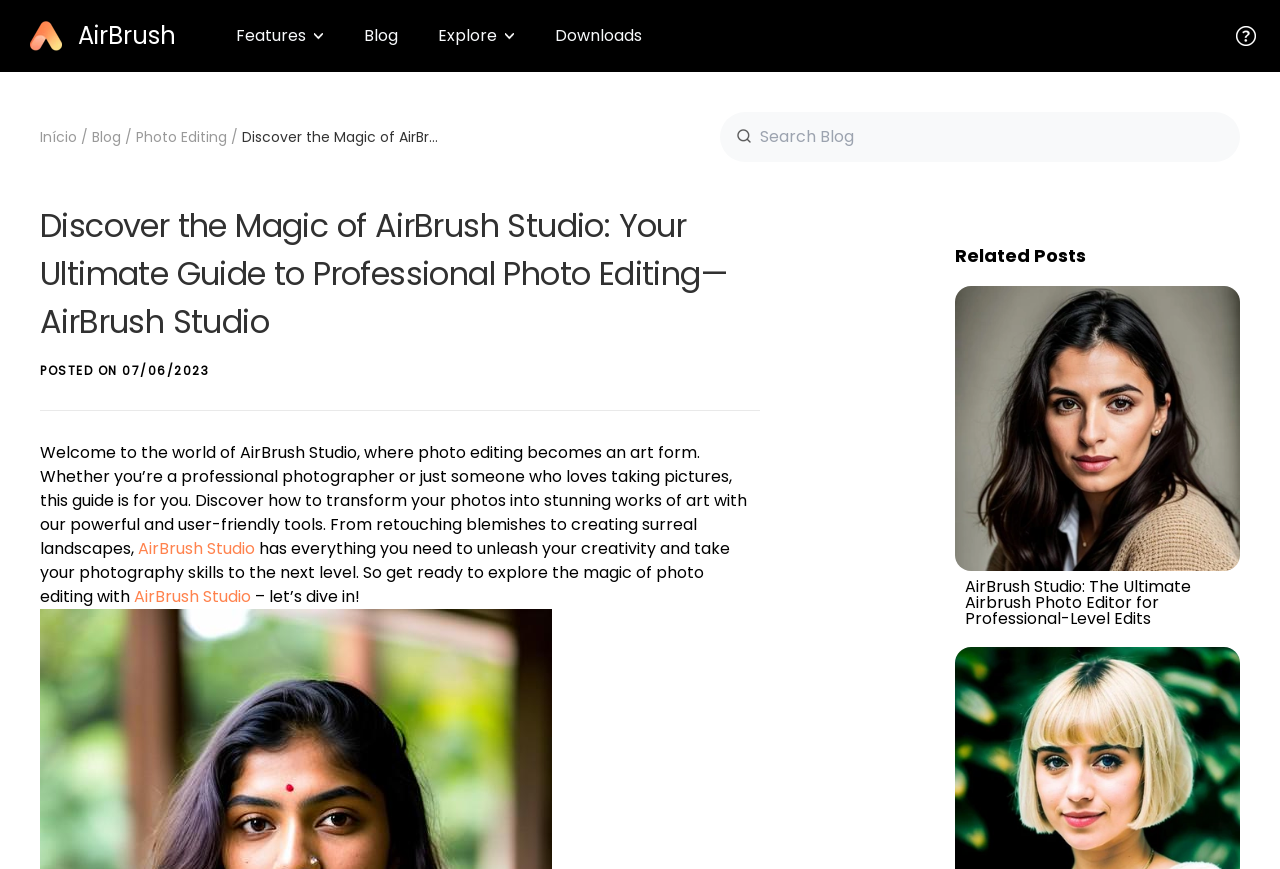Provide the bounding box coordinates of the HTML element described by the text: "Blog". The coordinates should be in the format [left, top, right, bottom] with values between 0 and 1.

[0.072, 0.146, 0.095, 0.169]